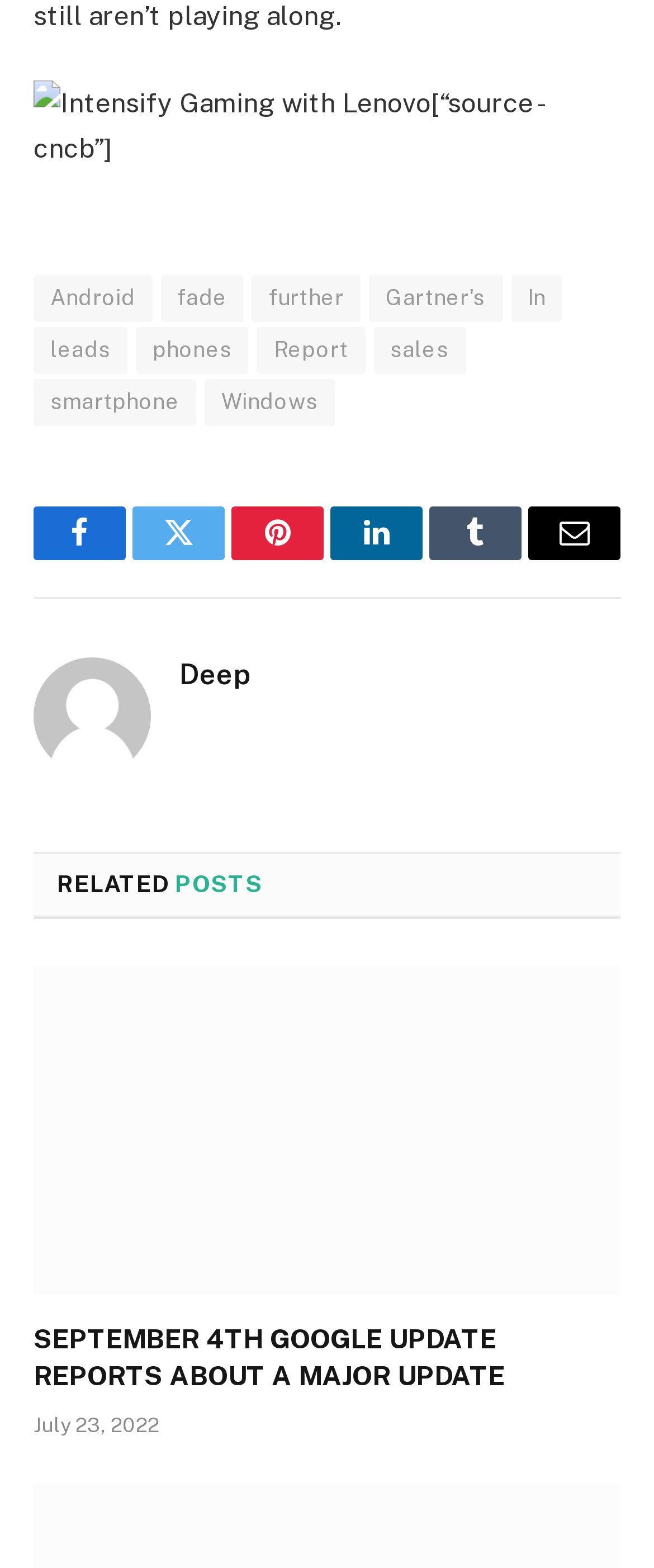What is the title of the related post?
Please provide a single word or phrase as the answer based on the screenshot.

SEPTEMBER 4TH GOOGLE UPDATE REPORTS ABOUT A MAJOR UPDATE